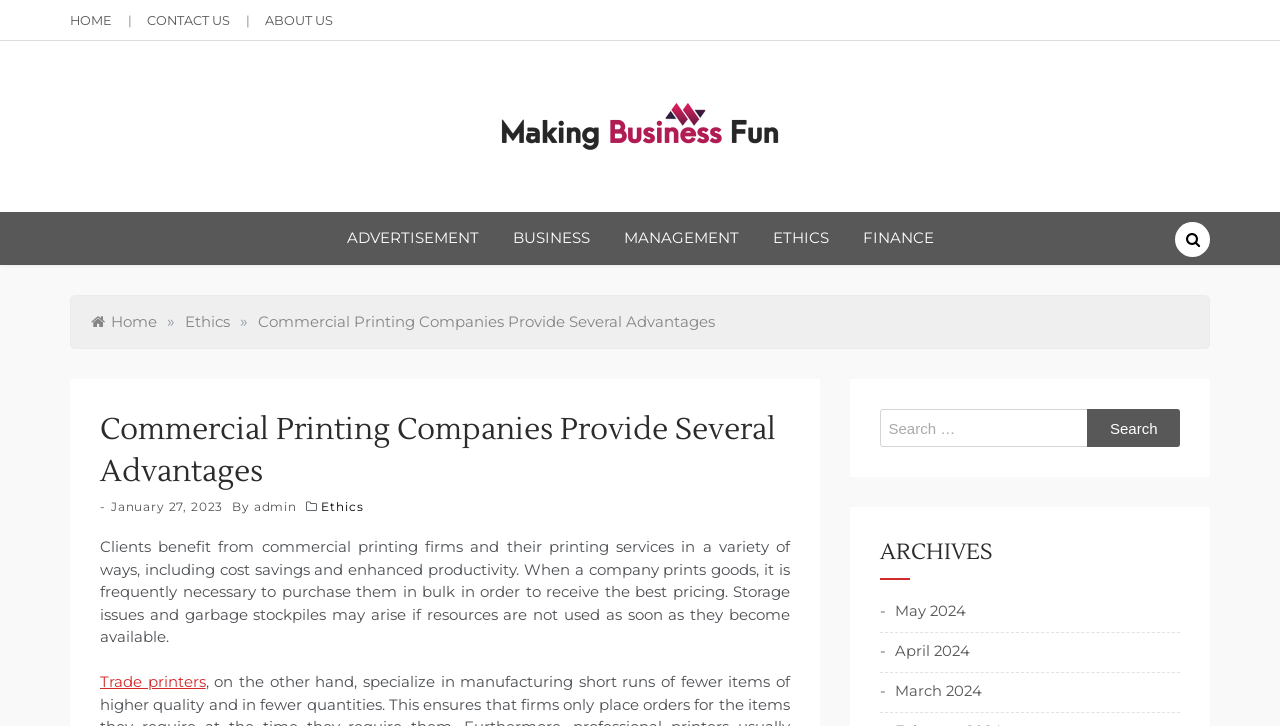Specify the bounding box coordinates of the element's area that should be clicked to execute the given instruction: "Go to the ABOUT US page". The coordinates should be four float numbers between 0 and 1, i.e., [left, top, right, bottom].

[0.207, 0.018, 0.26, 0.039]